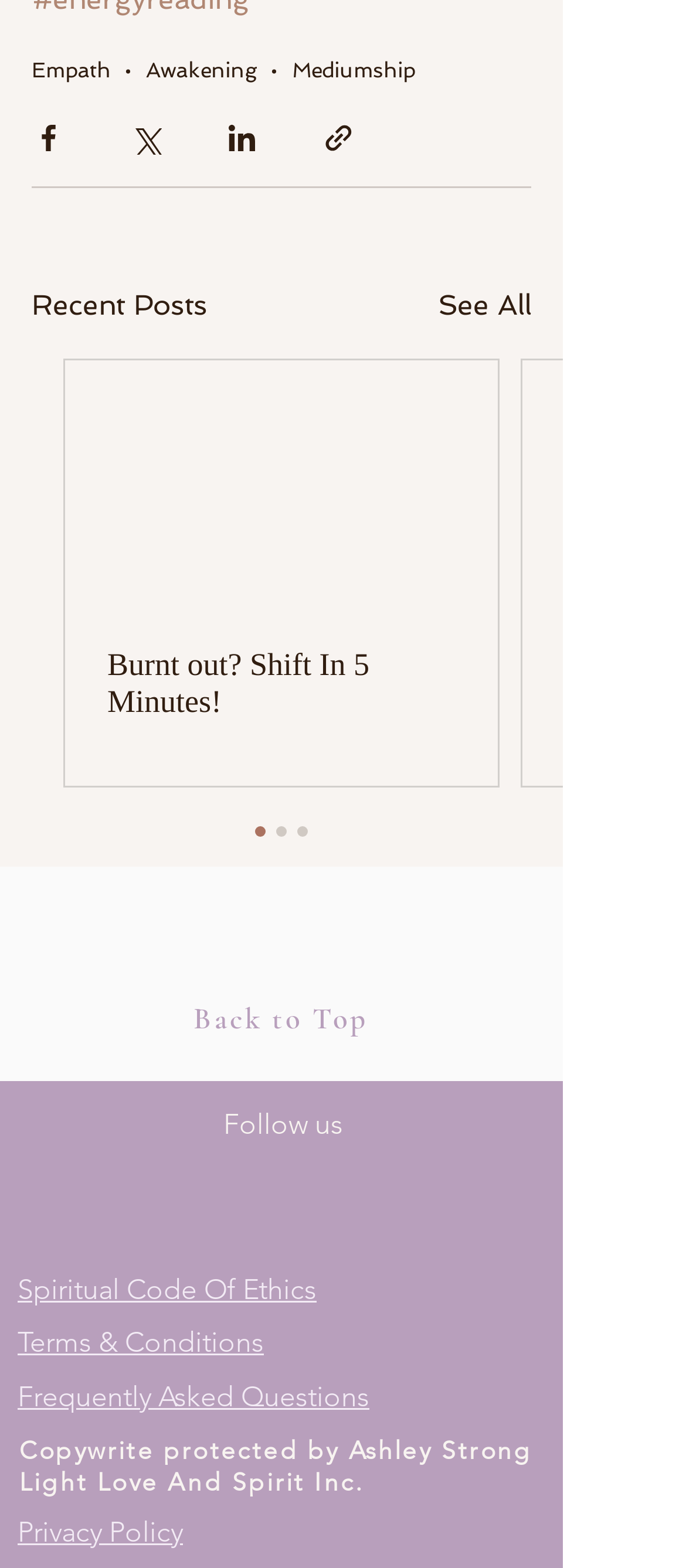Using the elements shown in the image, answer the question comprehensively: What is the first link on the webpage?

The first link on the webpage is 'Empath' which is located at the top left corner of the webpage with a bounding box of [0.046, 0.037, 0.162, 0.053].